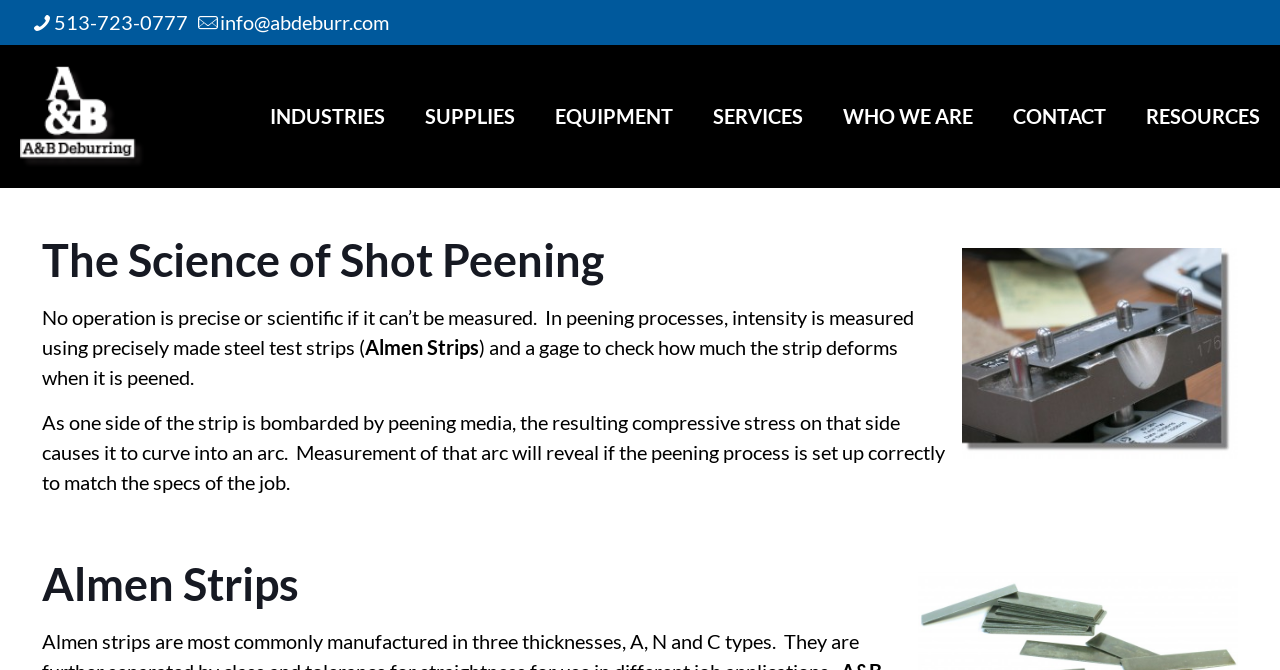Please determine the bounding box coordinates for the UI element described here. Use the format (top-left x, top-left y, bottom-right x, bottom-right y) with values bounded between 0 and 1: Electronics

None